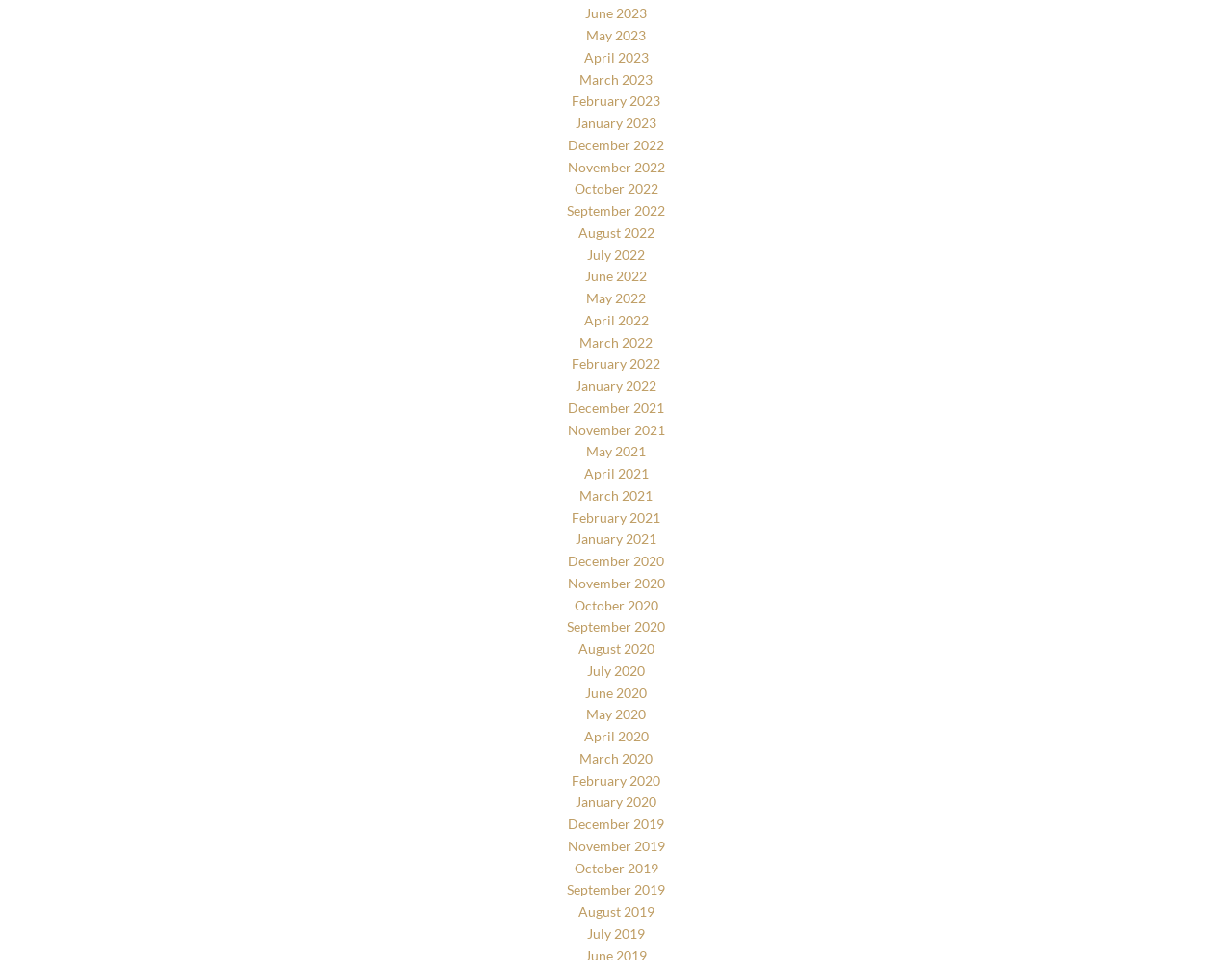Please specify the bounding box coordinates for the clickable region that will help you carry out the instruction: "View January 2020".

[0.467, 0.827, 0.533, 0.844]